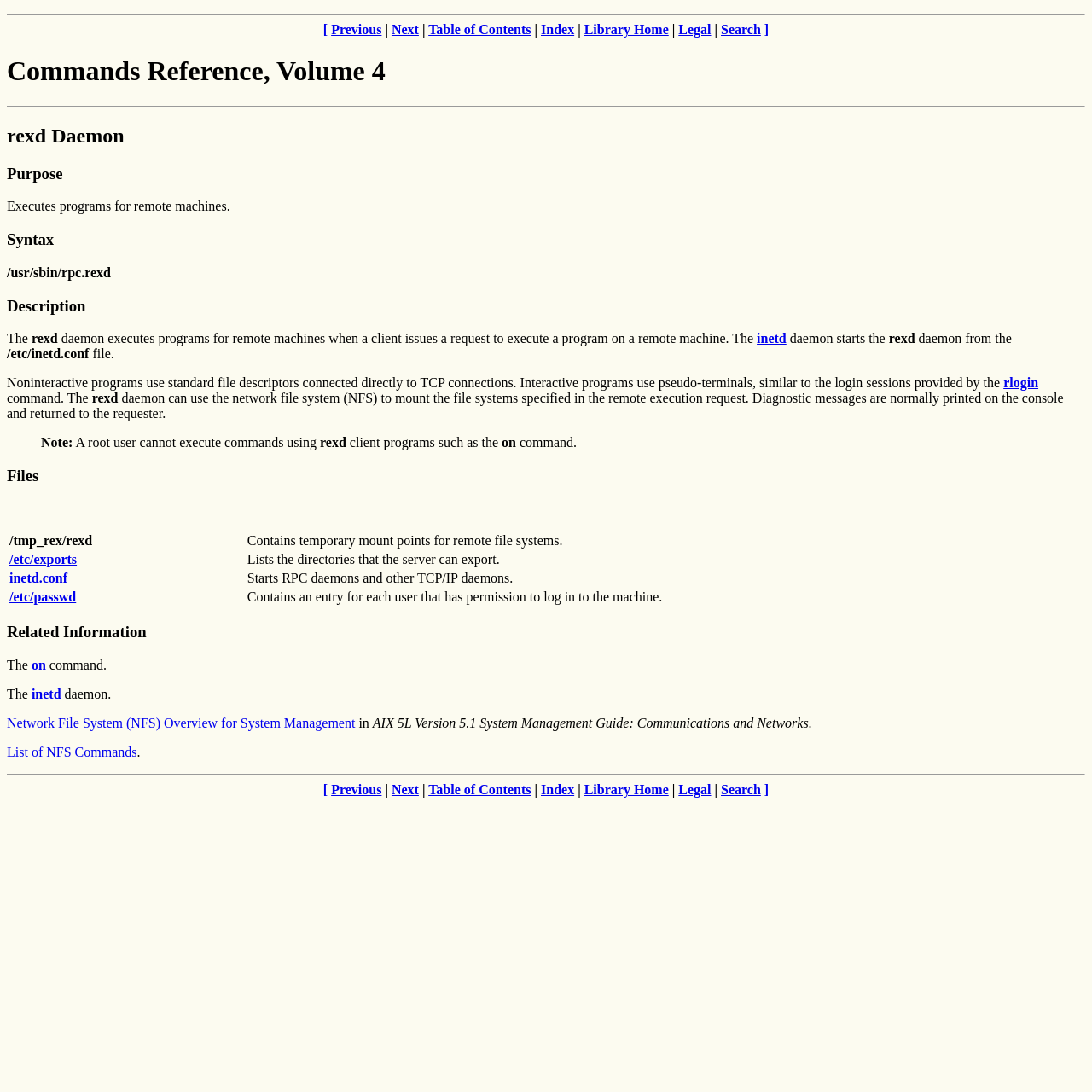Locate the bounding box coordinates of the region to be clicked to comply with the following instruction: "Click on 'inetd'". The coordinates must be four float numbers between 0 and 1, in the form [left, top, right, bottom].

[0.693, 0.303, 0.72, 0.317]